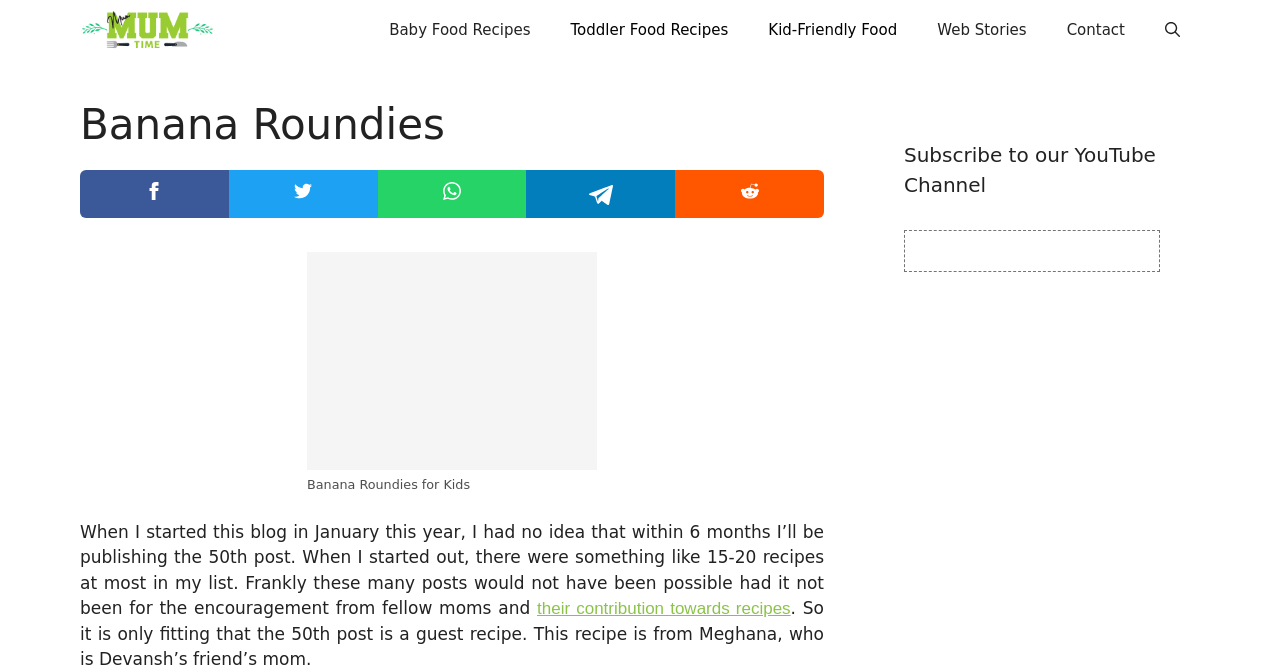Consider the image and give a detailed and elaborate answer to the question: 
What is the purpose of the button at the top right corner?

I determined the purpose of the button at the top right corner by looking at its text, which says 'Open search'. This suggests that clicking the button will open a search function.